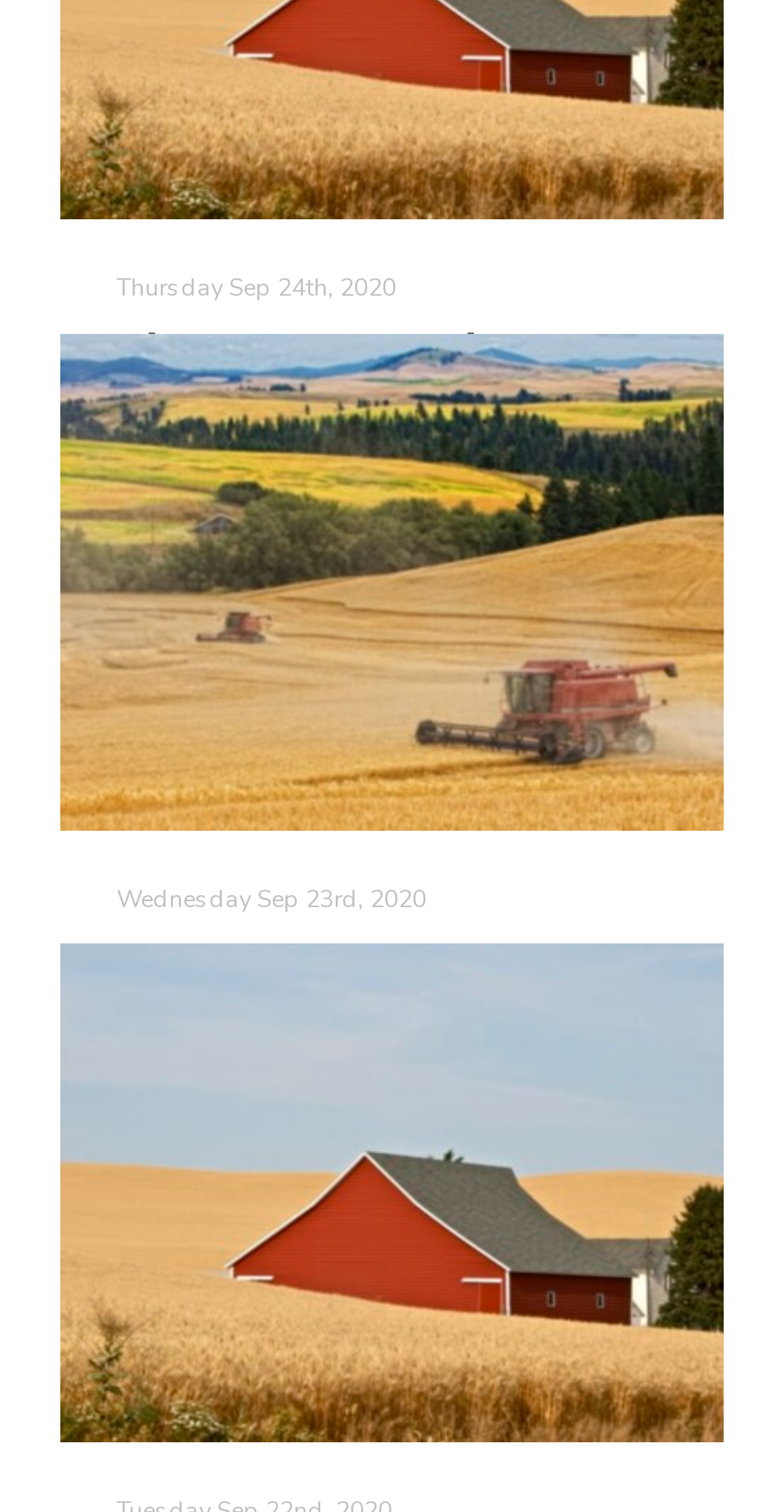Who is the author of the 'Wheat Harvest and Challenges Pt 3' article?
Provide a fully detailed and comprehensive answer to the question.

I searched for the author's name associated with the 'Wheat Harvest and Challenges Pt 3' article, but it is not provided on the webpage.